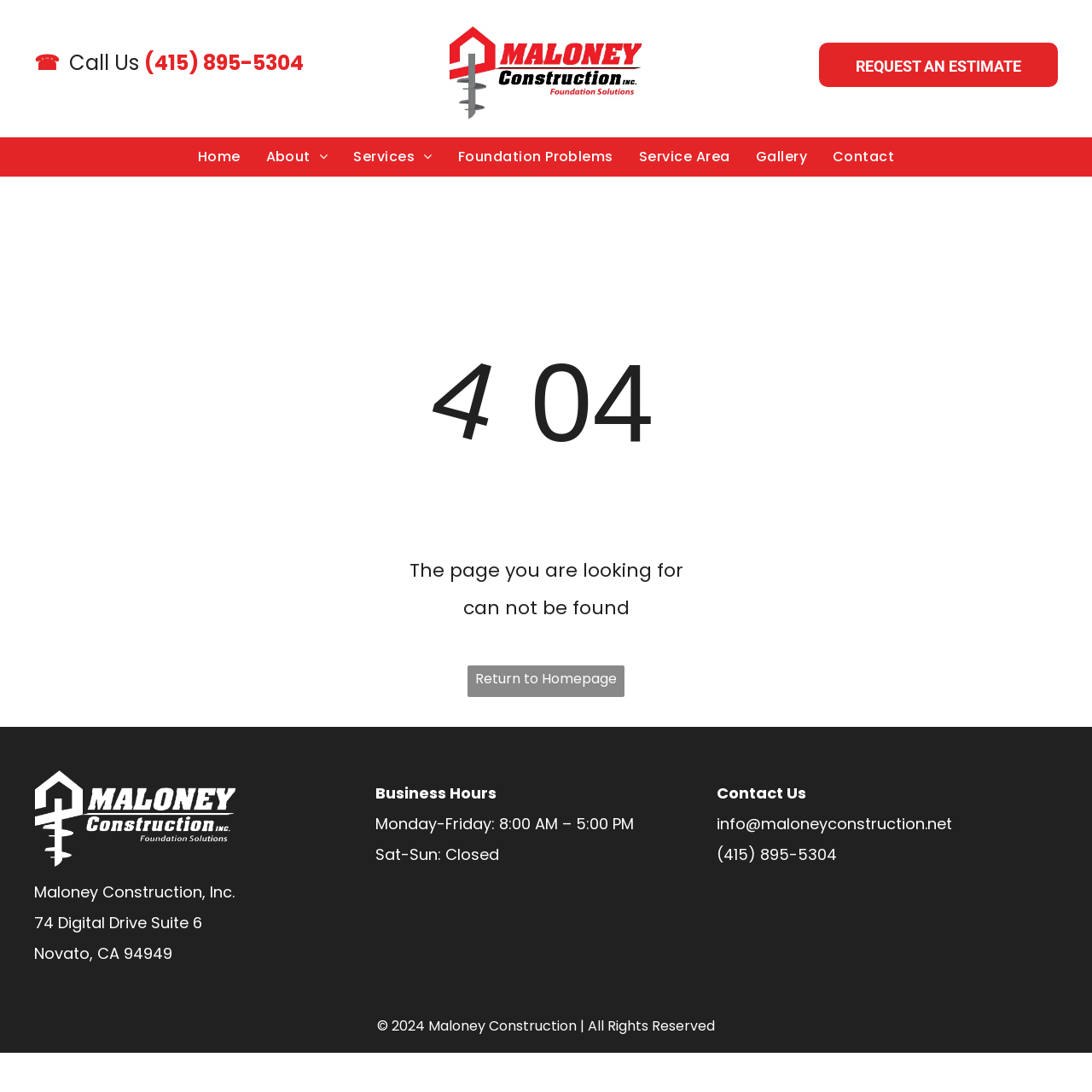Please analyze the image and give a detailed answer to the question:
What is the link to request an estimate?

I found the link to request an estimate by looking at the top right corner of the webpage, where it says 'REQUEST AN ESTIMATE' in a prominent button.